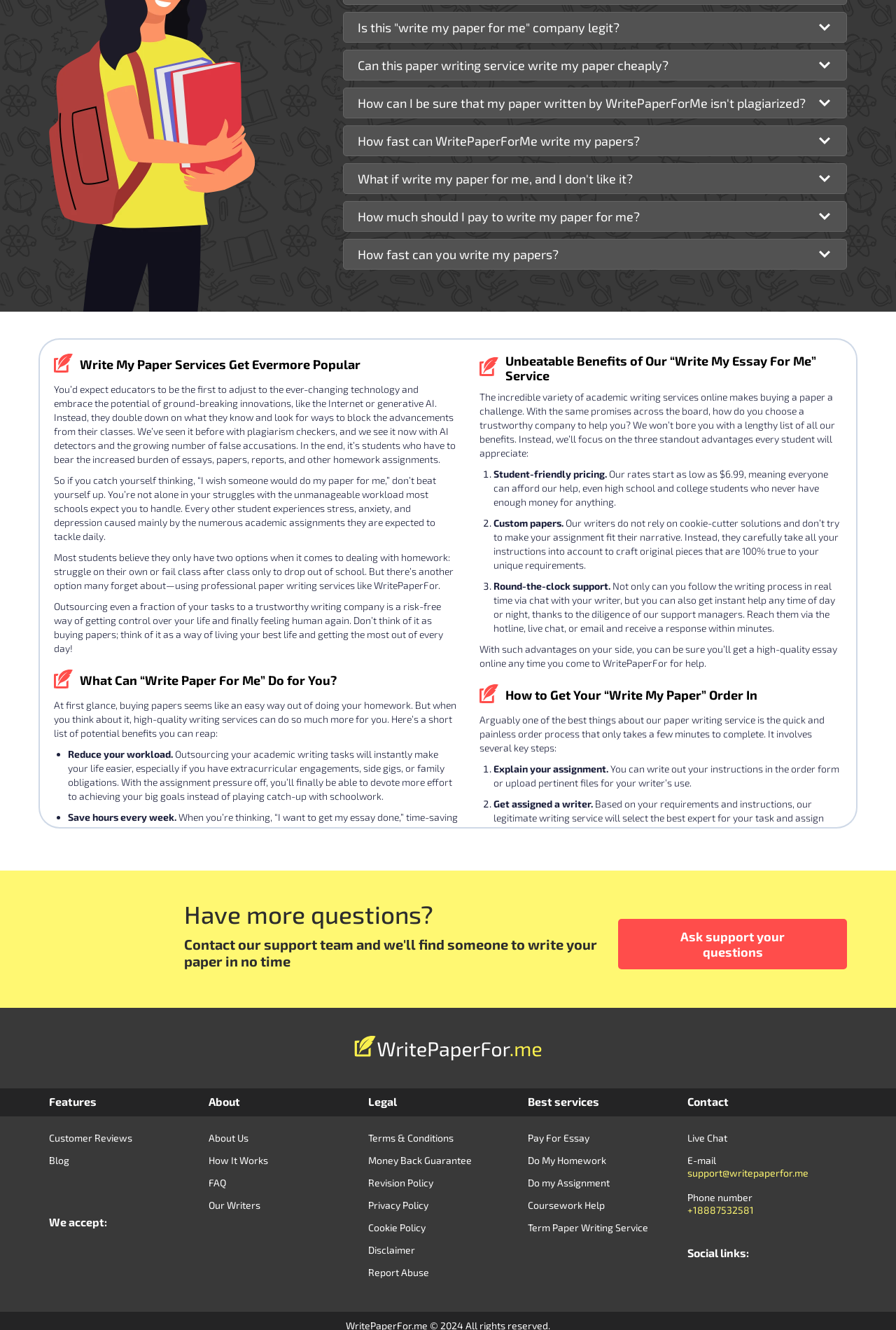Identify the bounding box coordinates of the area you need to click to perform the following instruction: "Ask support your questions".

[0.759, 0.698, 0.876, 0.721]